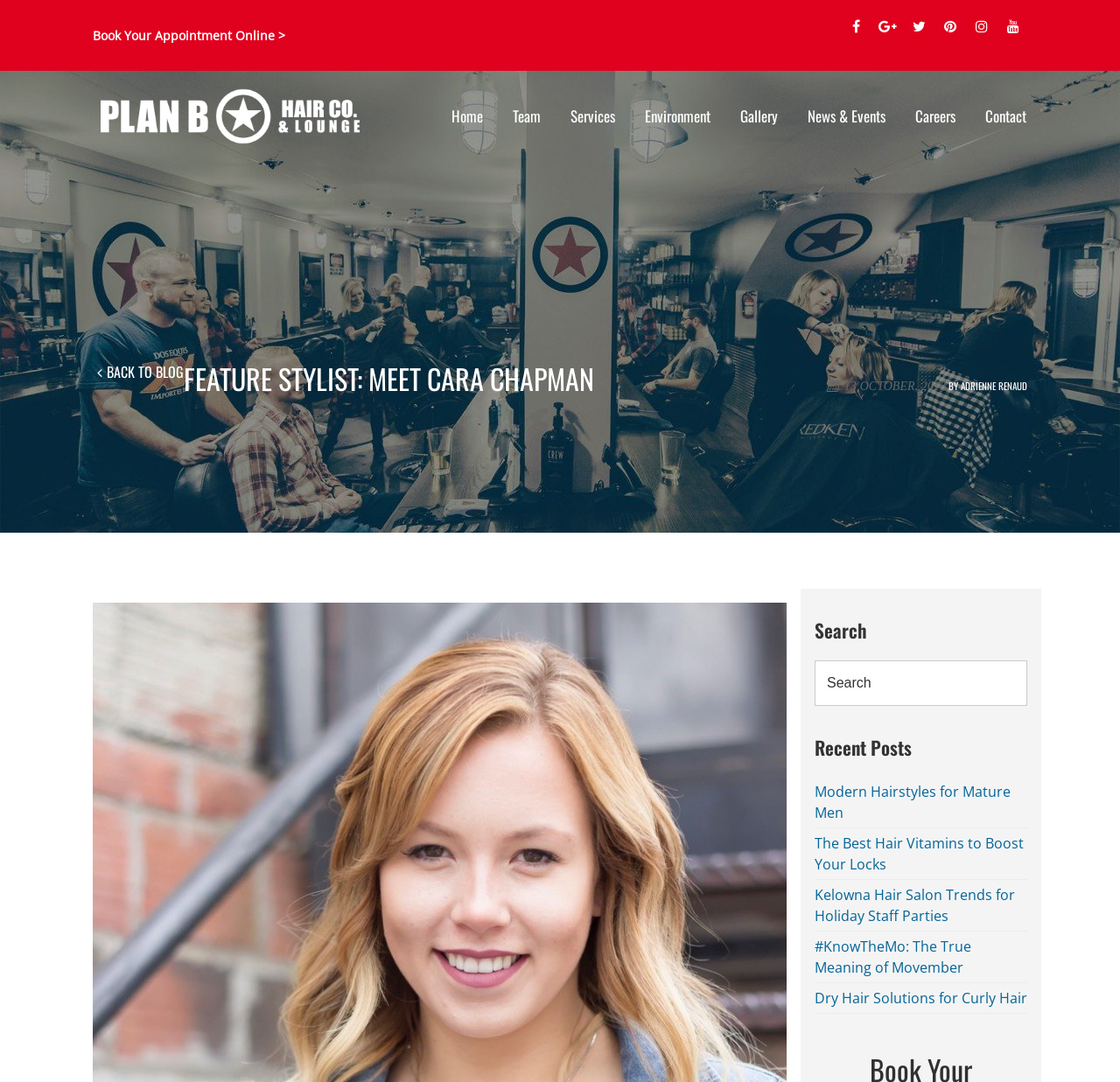Describe all visible elements and their arrangement on the webpage.

The webpage is about a hair salon, specifically featuring a stylist named Cara Chapman from Plan B HQ. At the top, there is a navigation menu with links to book an appointment online, as well as social media icons. Below this, there is a prominent heading "Feature Stylist: Meet Cara Chapman" accompanied by an image. 

To the right of the image, there are links to different sections of the website, including Home, Team, Services, Environment, Gallery, News & Events, Careers, and Contact. 

Further down, there is a header section with a link to go back to the blog, a heading "FEATURE STYLIST: MEET CARA CHAPMAN", and information about the post, including the date and author. 

On the right side of the page, there is a search bar and a section titled "Recent Posts" with links to five different blog articles, including "Modern Hairstyles for Mature Men", "The Best Hair Vitamins to Boost Your Locks", and others.